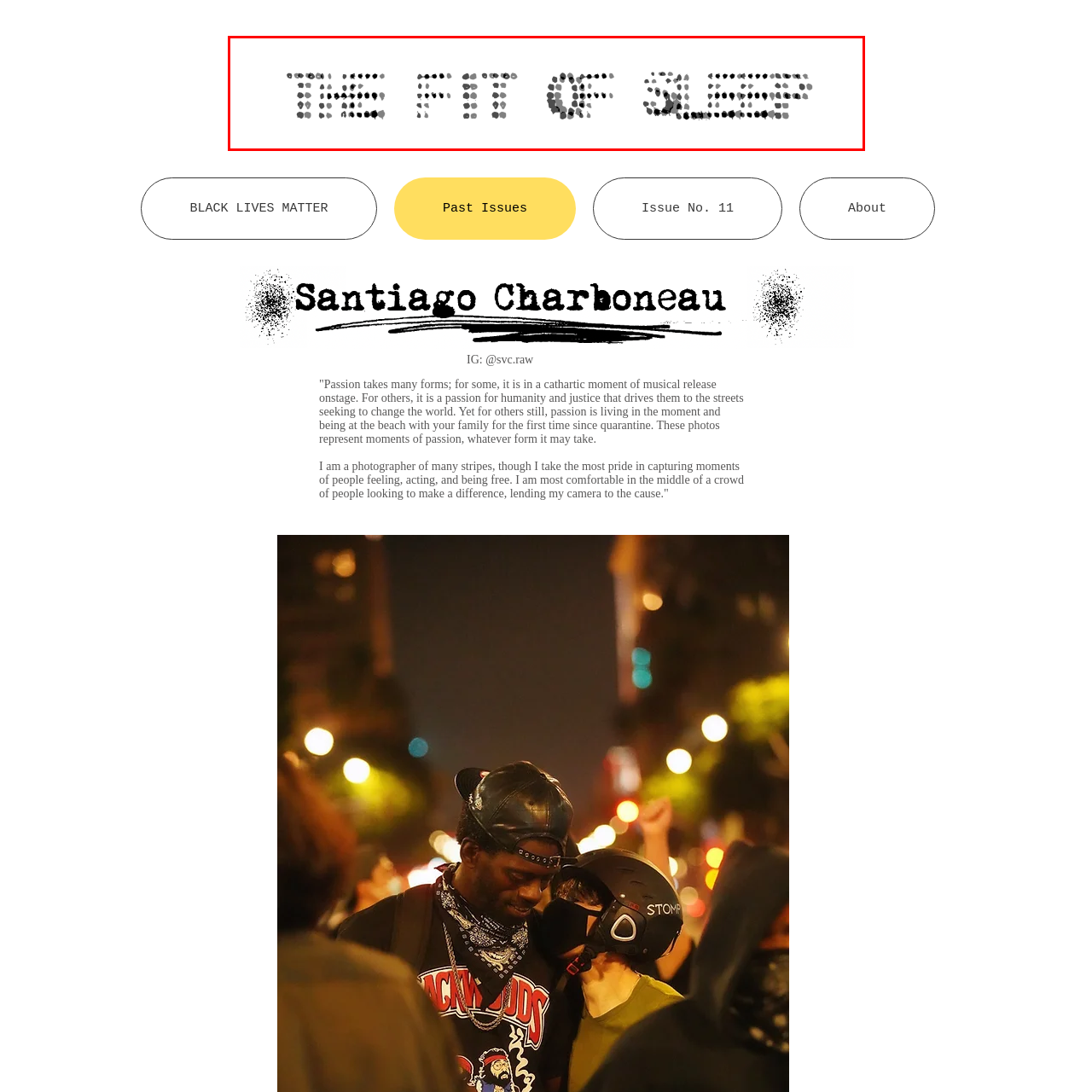What colors are used to create the dynamic appearance of the text?
Inspect the image enclosed by the red bounding box and respond with as much detail as possible.

According to the caption, each letter of the stylized text showcases varying shades of gray and black, giving the text a dynamic, textured appearance.